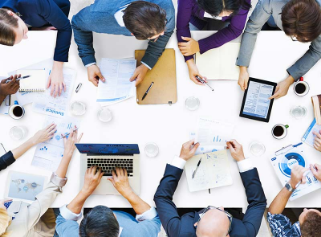What suggests a lengthy session?
Answer with a single word or phrase by referring to the visual content.

Several cups of coffee